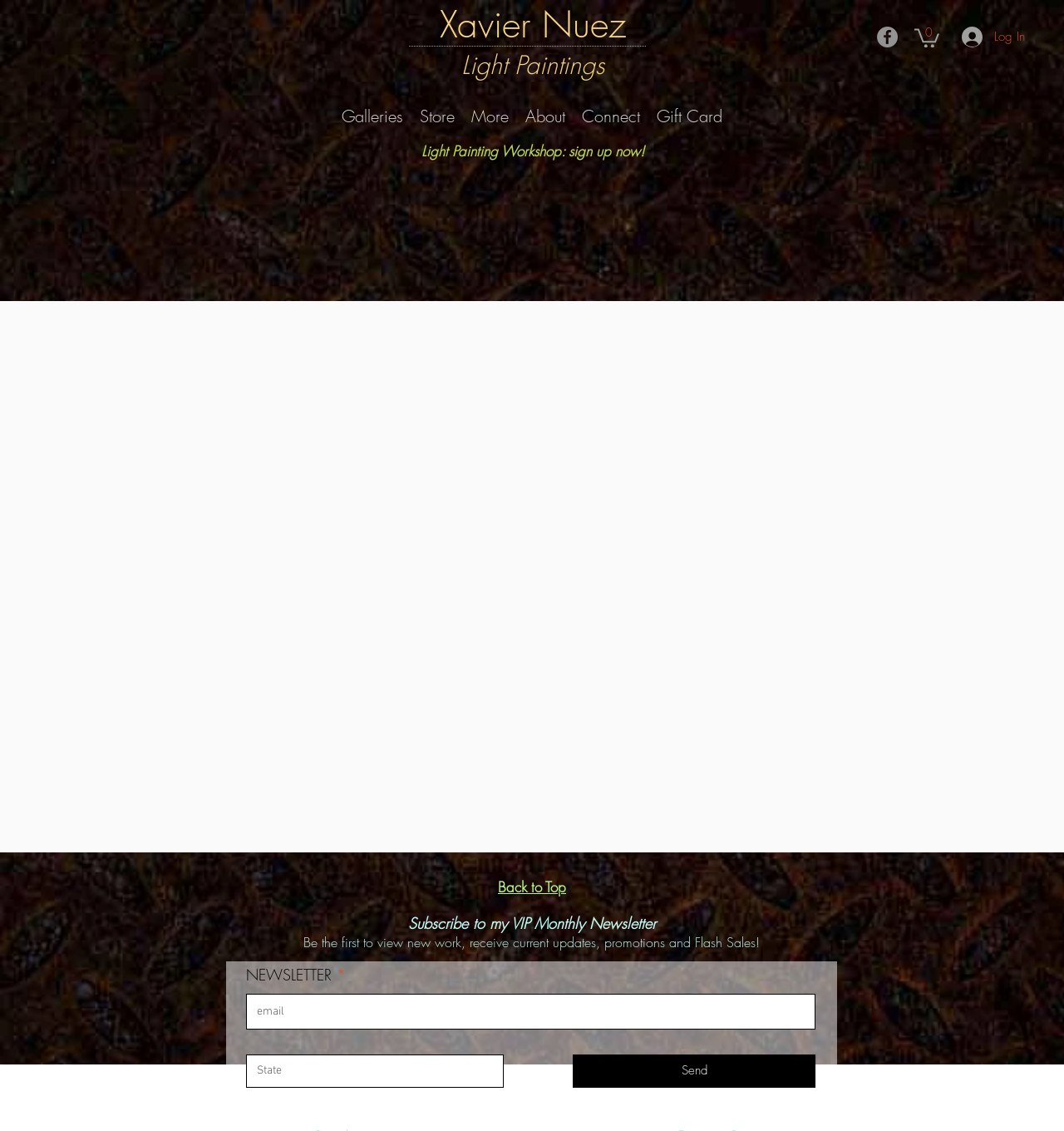Respond with a single word or phrase:
What is the navigation menu item after 'Galleries'?

Store